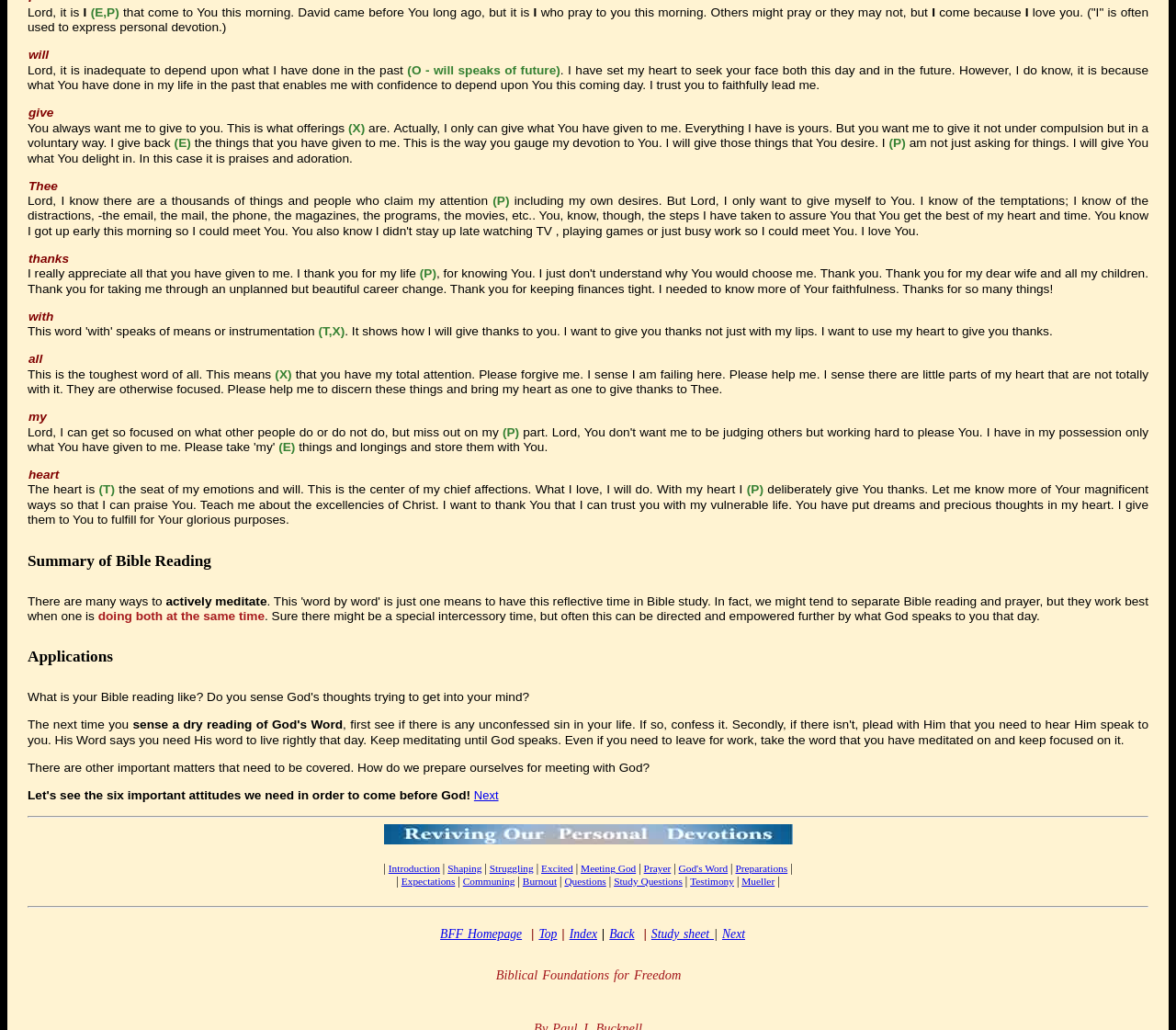Locate the bounding box coordinates of the UI element described by: "About Us". The bounding box coordinates should consist of four float numbers between 0 and 1, i.e., [left, top, right, bottom].

None